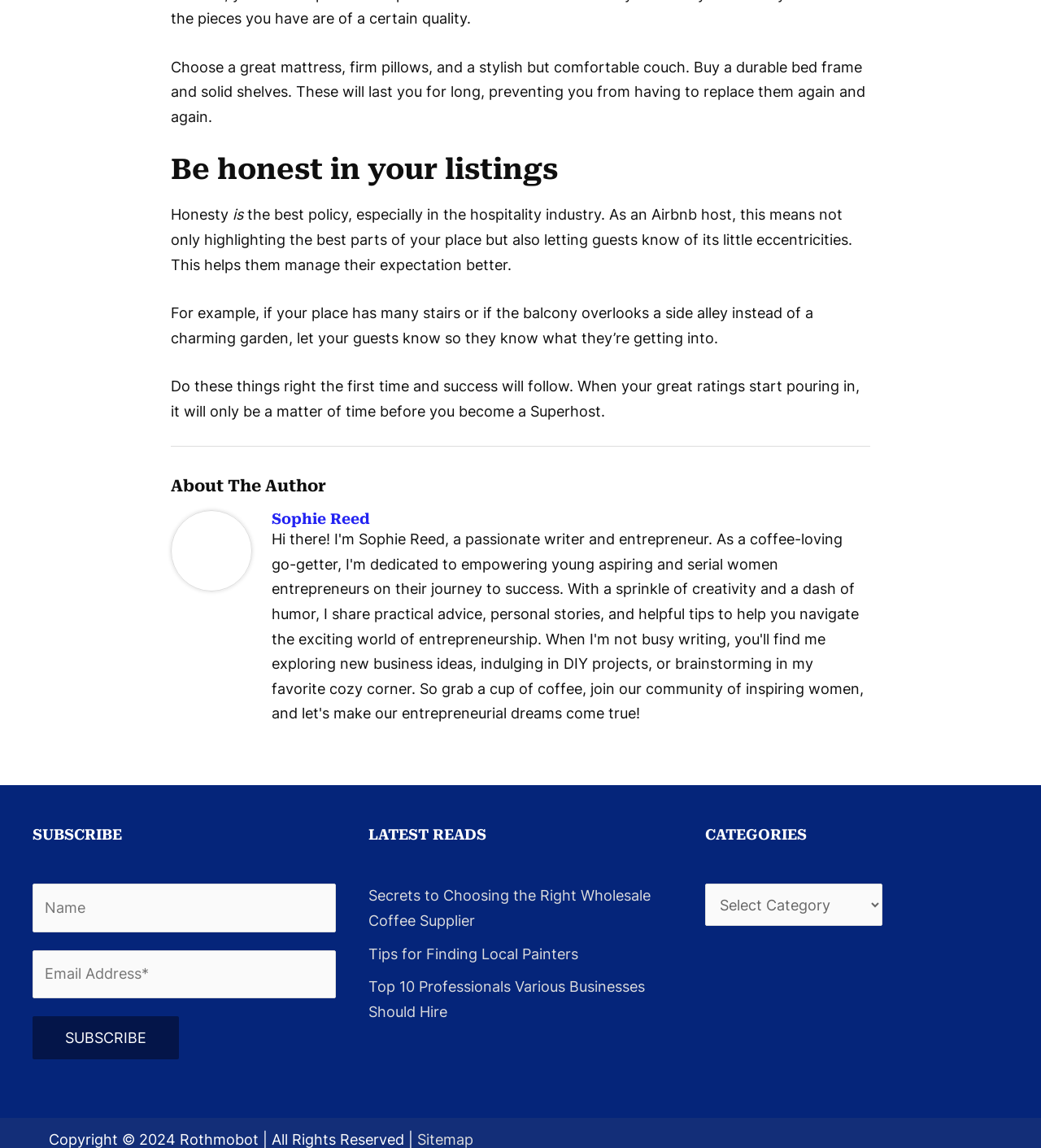Locate the bounding box coordinates of the area that needs to be clicked to fulfill the following instruction: "Contact the author Sophie Reed". The coordinates should be in the format of four float numbers between 0 and 1, namely [left, top, right, bottom].

[0.261, 0.444, 0.836, 0.459]